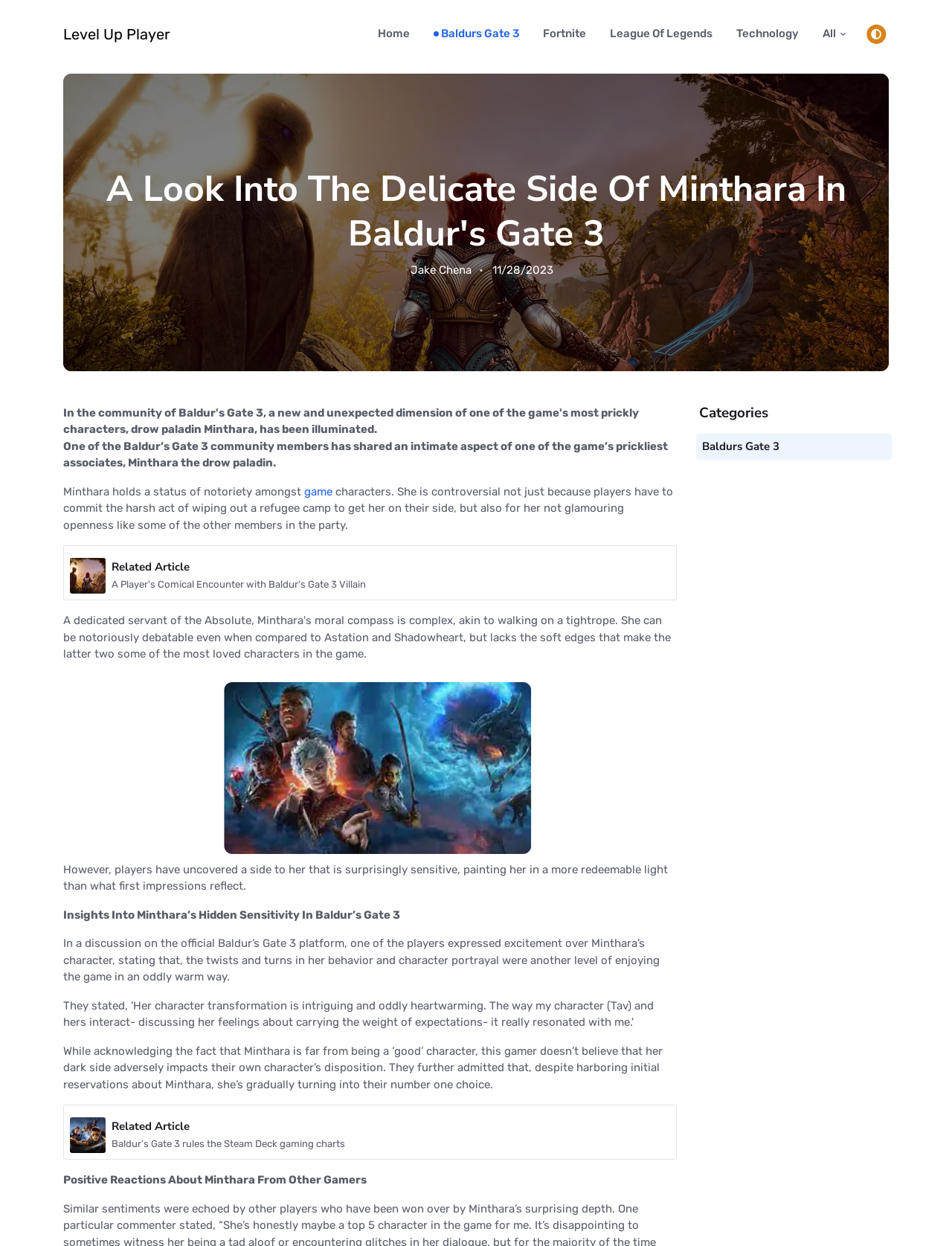Identify the bounding box coordinates of the clickable section necessary to follow the following instruction: "Click on the 'Level Up Player' link". The coordinates should be presented as four float numbers from 0 to 1, i.e., [left, top, right, bottom].

[0.066, 0.0, 0.179, 0.054]